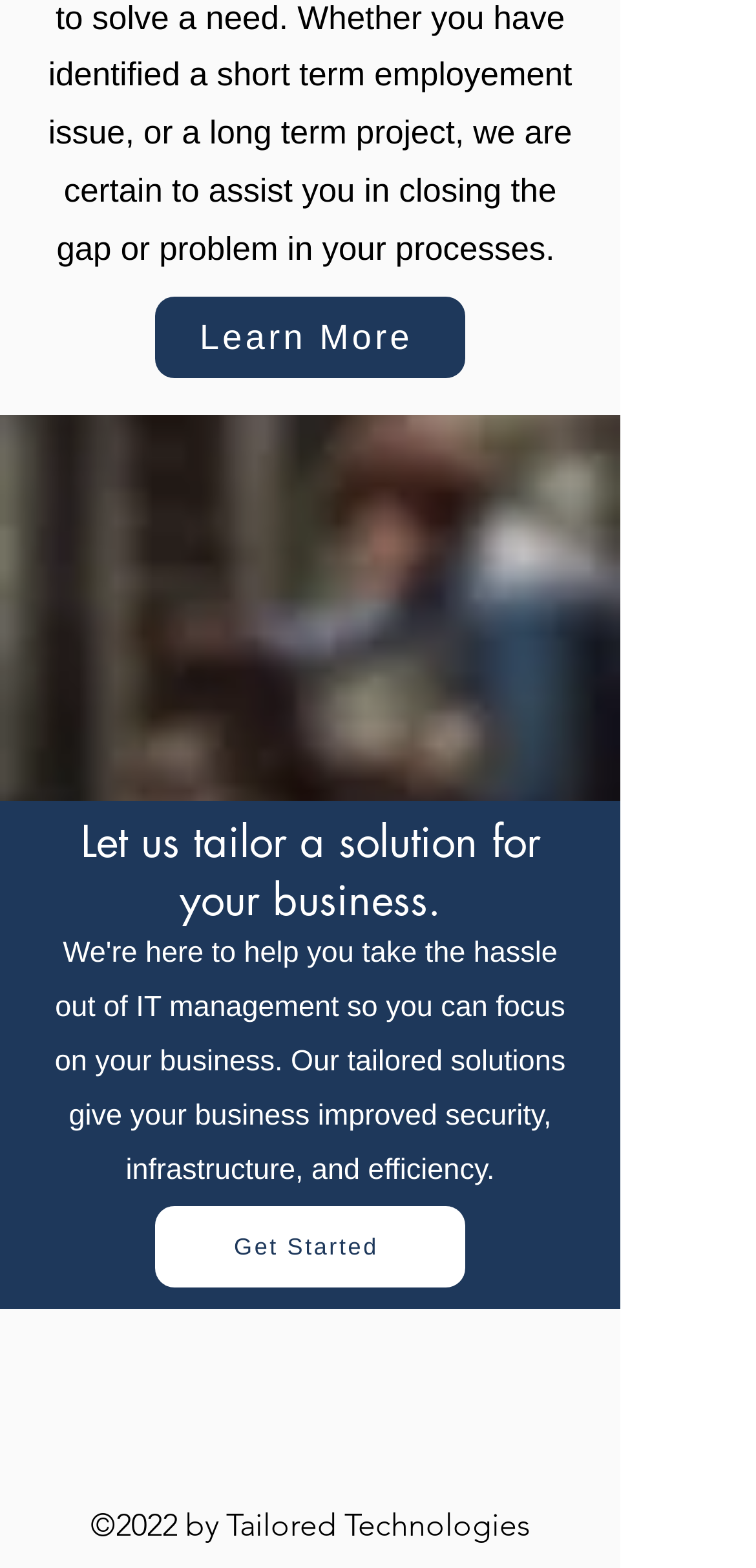What is the image on the webpage about?
Provide a detailed answer to the question, using the image to inform your response.

The image element 'IT-Contractor-server-1024x-768.jpg' suggests that the image on the webpage is related to an IT contractor server.